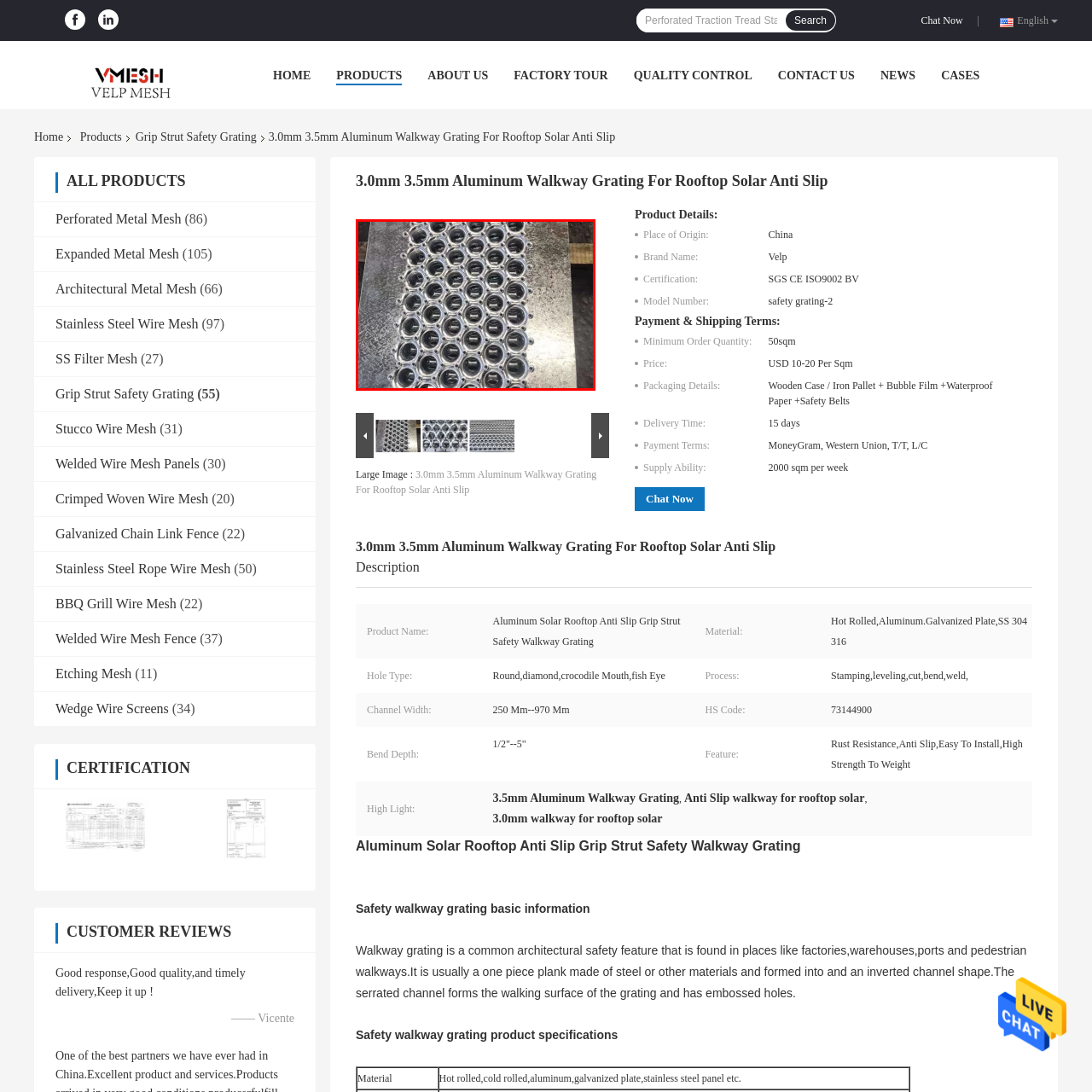Pay attention to the image inside the red rectangle, What is the benefit of the metallic surface? Answer briefly with a single word or phrase.

Corrosion resistance